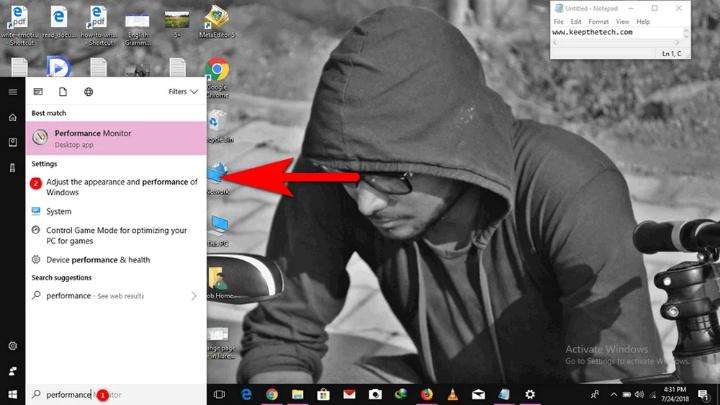Give an elaborate caption for the image.

In this image, a user interacts with the Windows Start Menu, searching for the "Performance Monitor" application. The arrow highlights the "Adjust the appearance and performance of Windows" option that appears below the application name in the search results. The desktop background features various icons, suggesting a working environment, while the user, dressed in a dark hoodie and glasses, is focused on the screen. A Notepad window is also visible in the corner, indicating that the user might be taking notes or referencing information while adjusting settings related to system performance. The overall composition reflects a typical scenario in troubleshooting or optimizing computer performance.